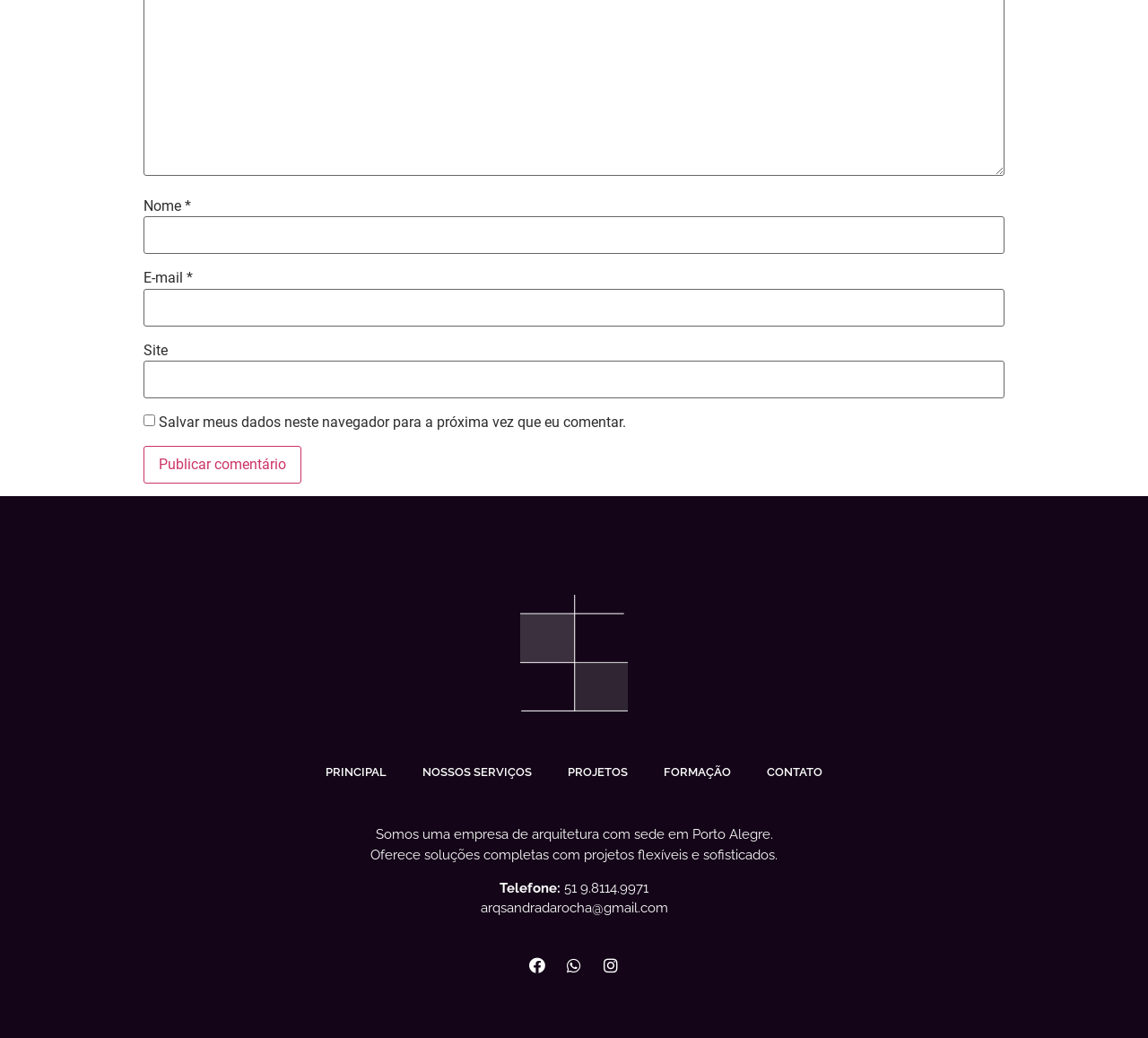Determine the bounding box for the described UI element: "51 9.8114.9971".

[0.491, 0.847, 0.565, 0.863]